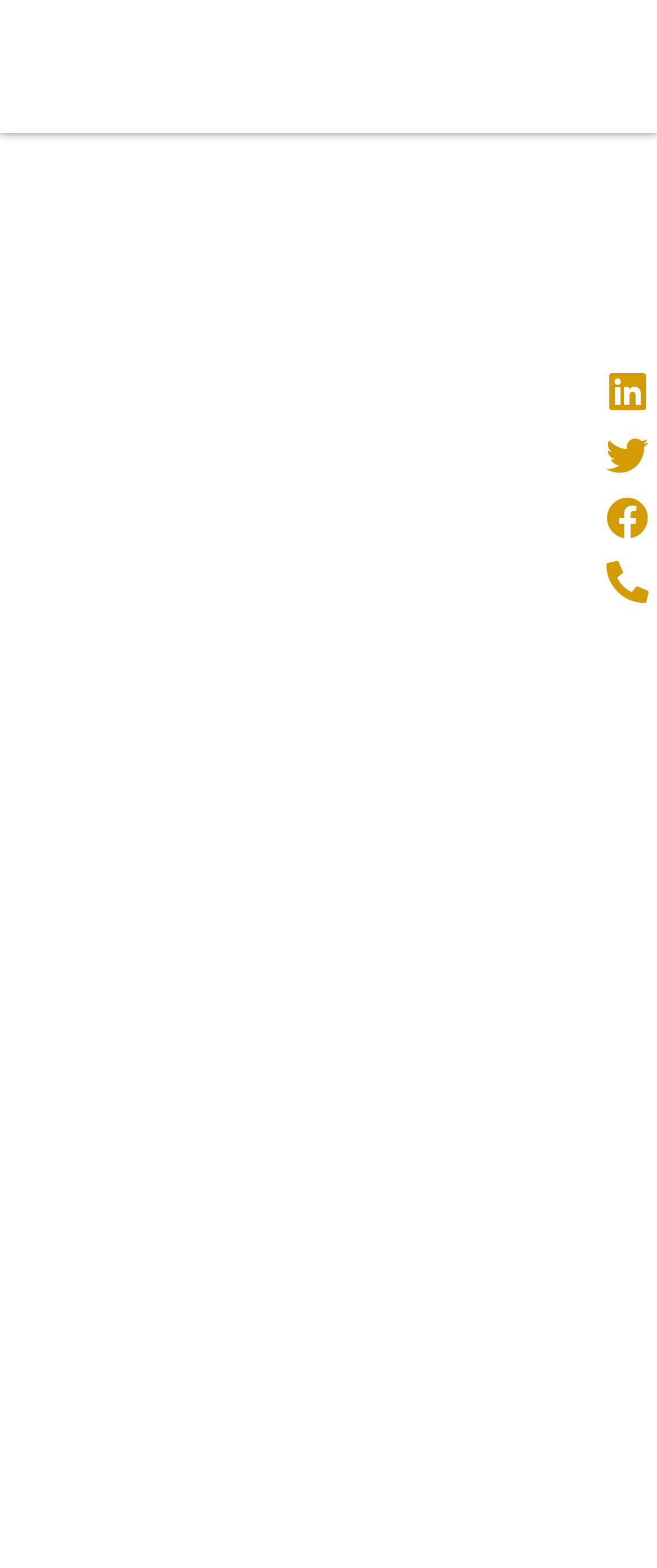Calculate the bounding box coordinates for the UI element based on the following description: "Linkedin". Ensure the coordinates are four float numbers between 0 and 1, i.e., [left, top, right, bottom].

[0.91, 0.231, 1.0, 0.268]